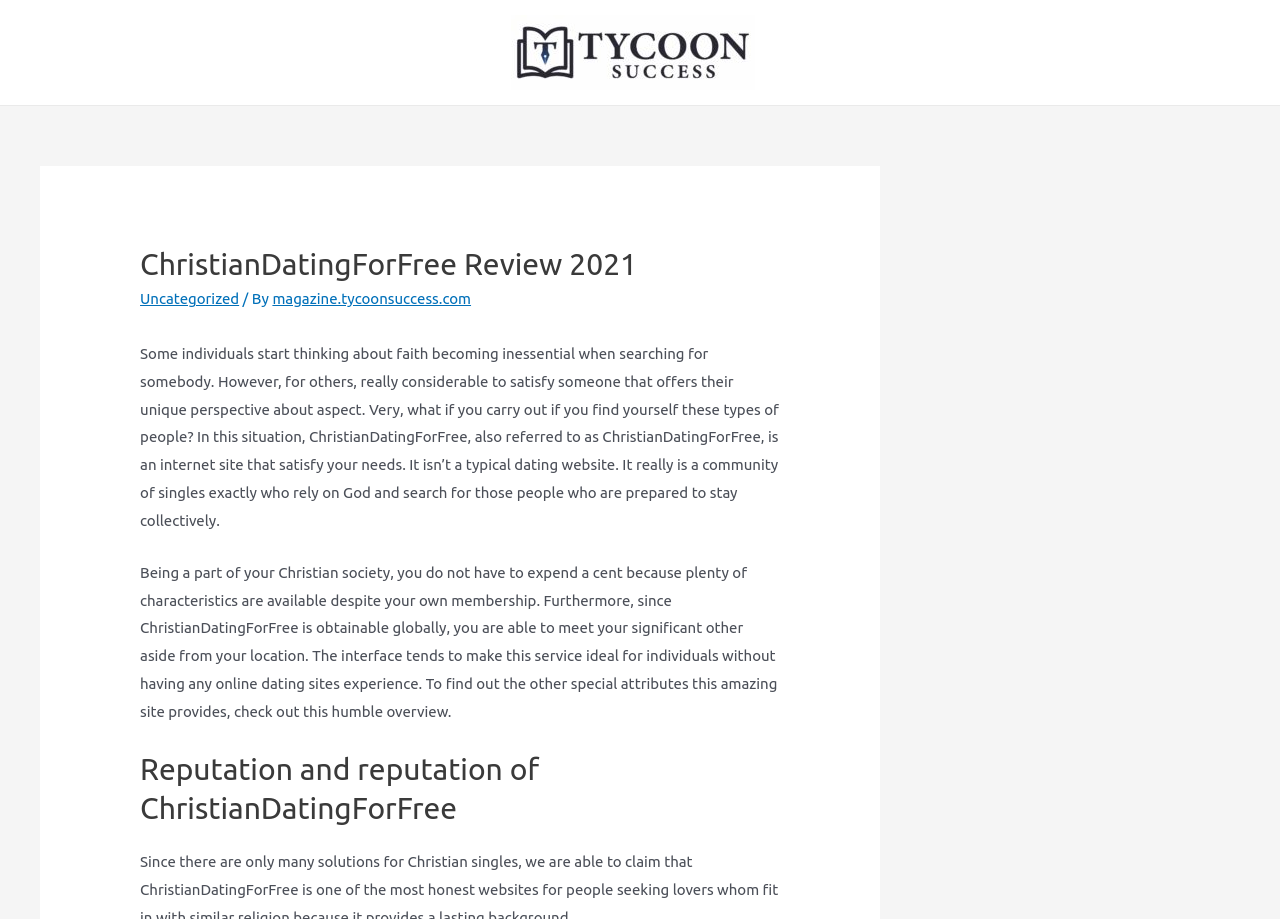Examine the image and give a thorough answer to the following question:
What is the scope of ChristianDatingForFree?

The text mentions, 'Furthermore, since ChristianDatingForFree is obtainable globally, you are able to meet your significant other aside from your location.' This implies that ChristianDatingForFree is available globally, allowing users to meet others from different locations.